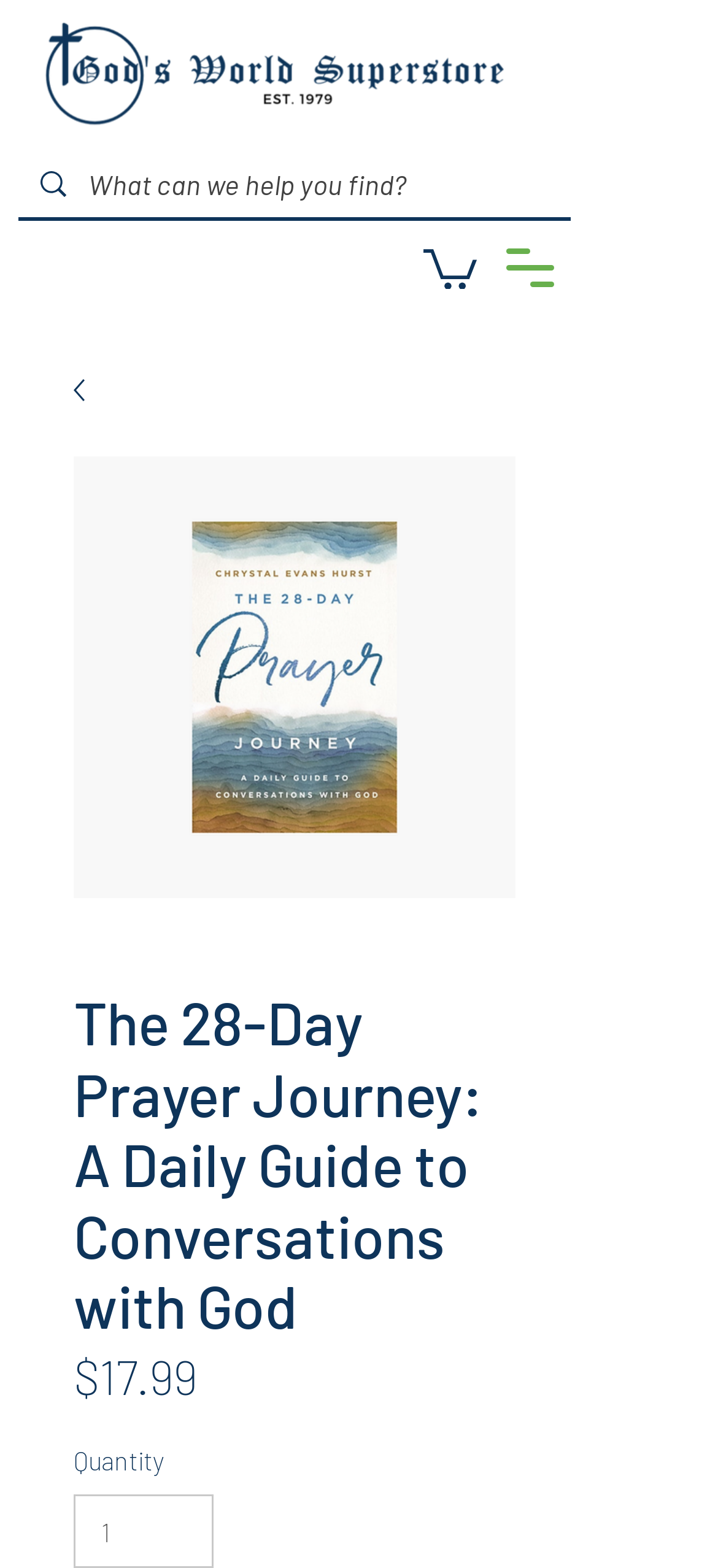What is the theme of the webpage?
From the image, provide a succinct answer in one word or a short phrase.

Prayer and God